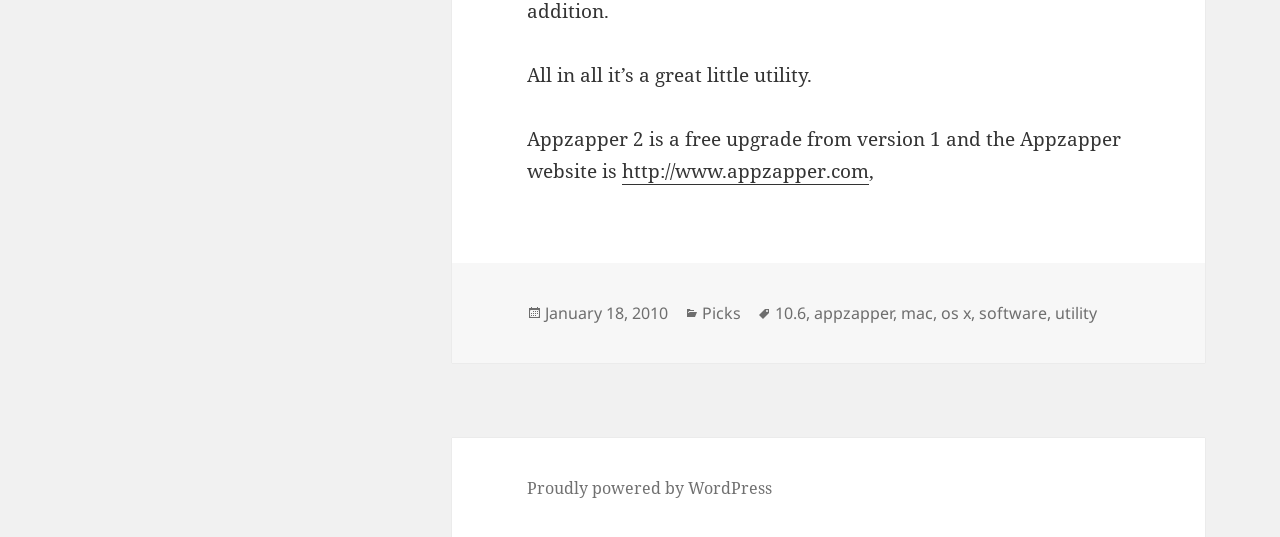Please locate the bounding box coordinates of the element that should be clicked to complete the given instruction: "check the WordPress page".

[0.412, 0.888, 0.603, 0.93]